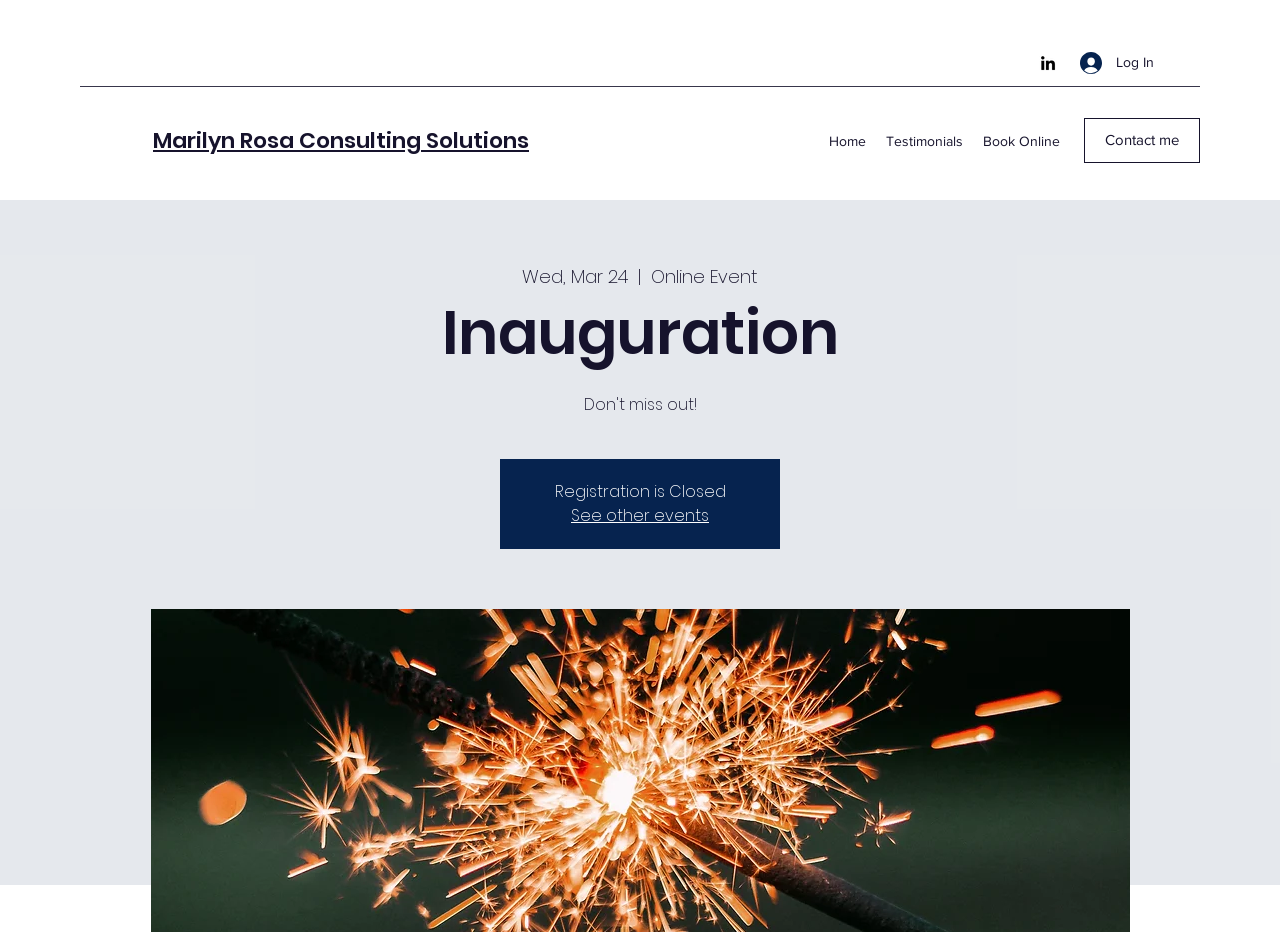Provide the bounding box coordinates of the UI element that matches the description: "Log In".

[0.833, 0.048, 0.912, 0.087]